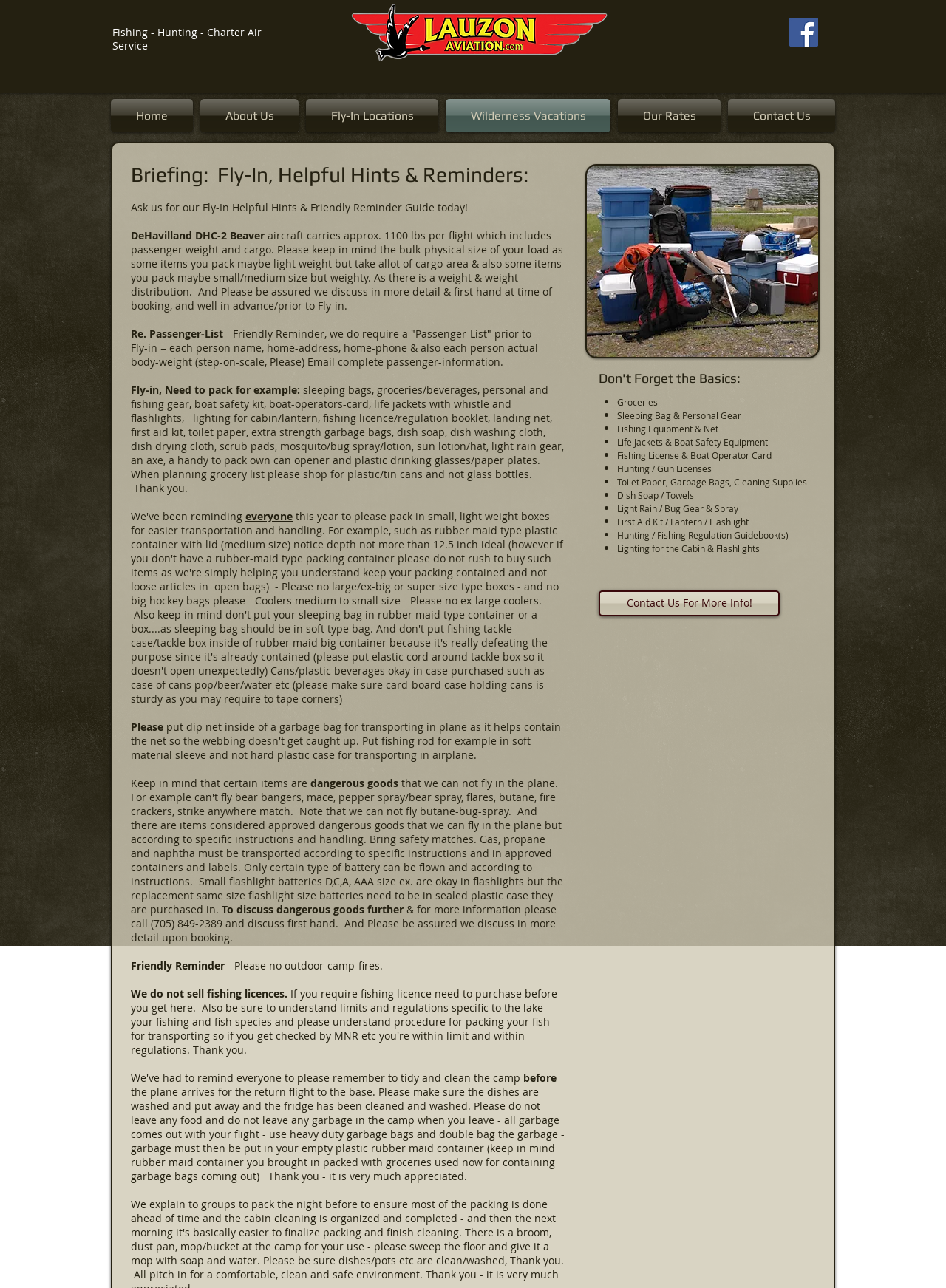Given the description Contact Us For More Info!, predict the bounding box coordinates of the UI element. Ensure the coordinates are in the format (top-left x, top-left y, bottom-right x, bottom-right y) and all values are between 0 and 1.

[0.633, 0.458, 0.824, 0.478]